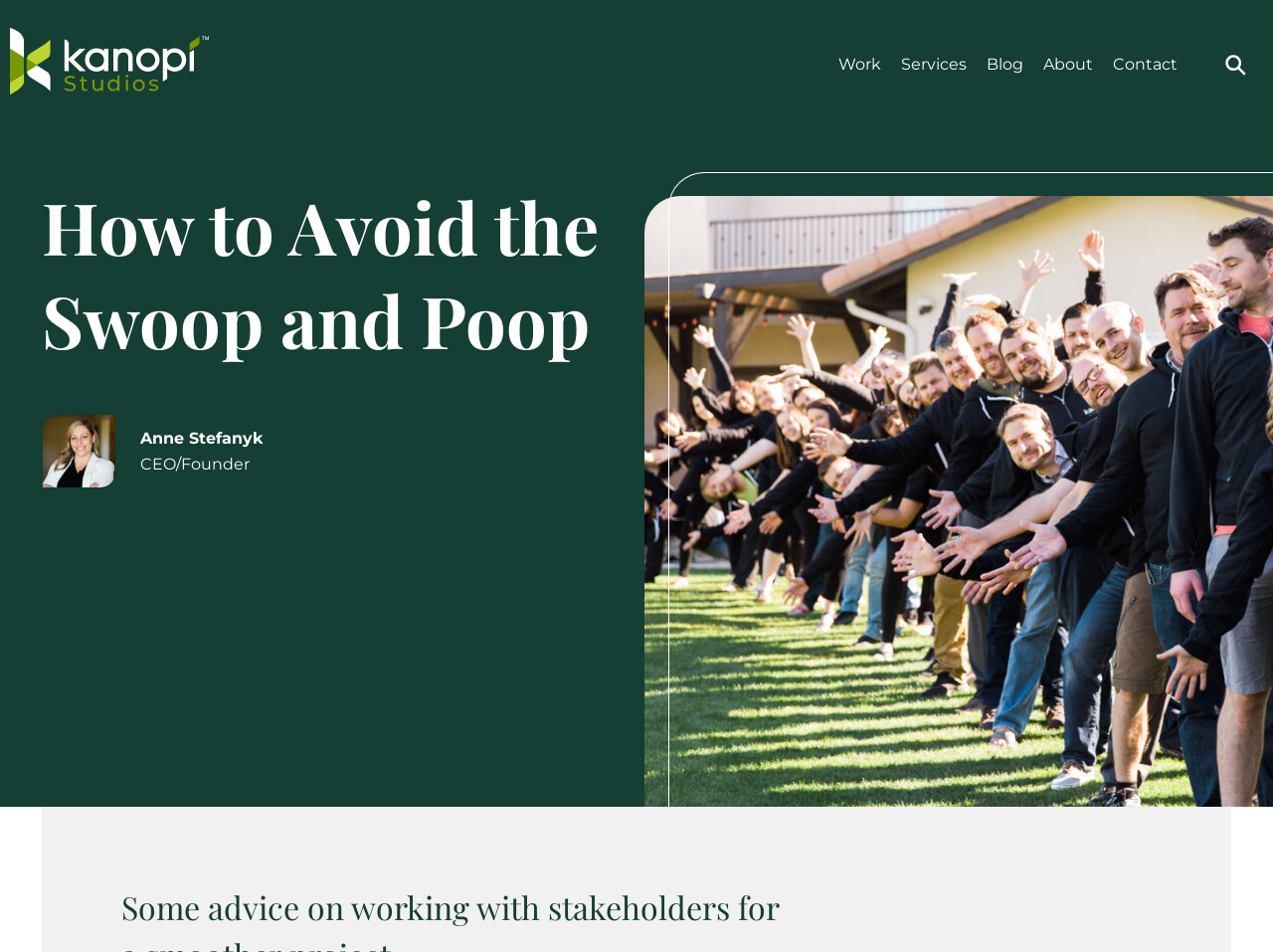Indicate the bounding box coordinates of the element that needs to be clicked to satisfy the following instruction: "search for something". The coordinates should be four float numbers between 0 and 1, i.e., [left, top, right, bottom].

[0.948, 0.042, 0.992, 0.094]